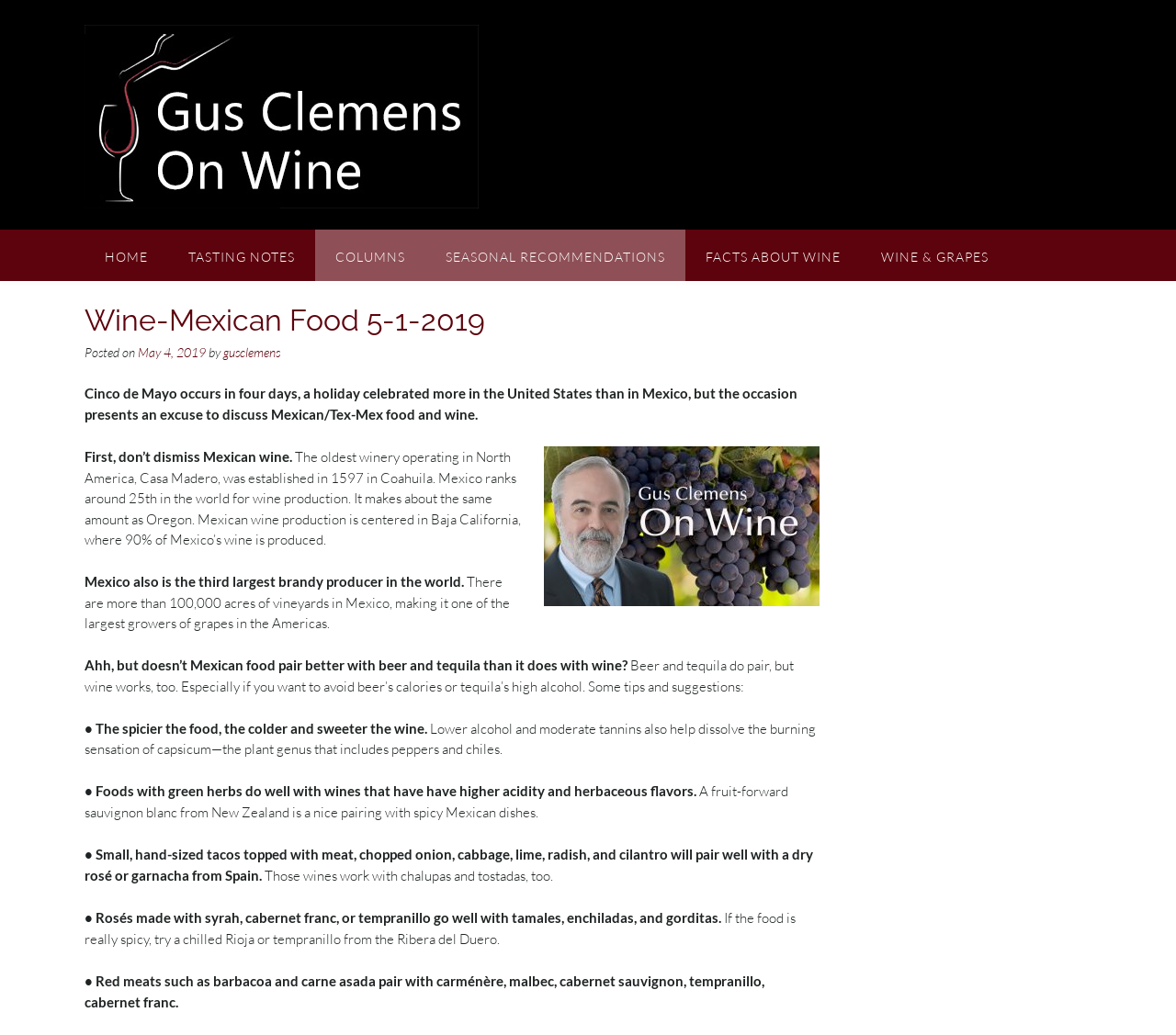Determine the coordinates of the bounding box for the clickable area needed to execute this instruction: "Click HOME link".

[0.072, 0.222, 0.143, 0.272]